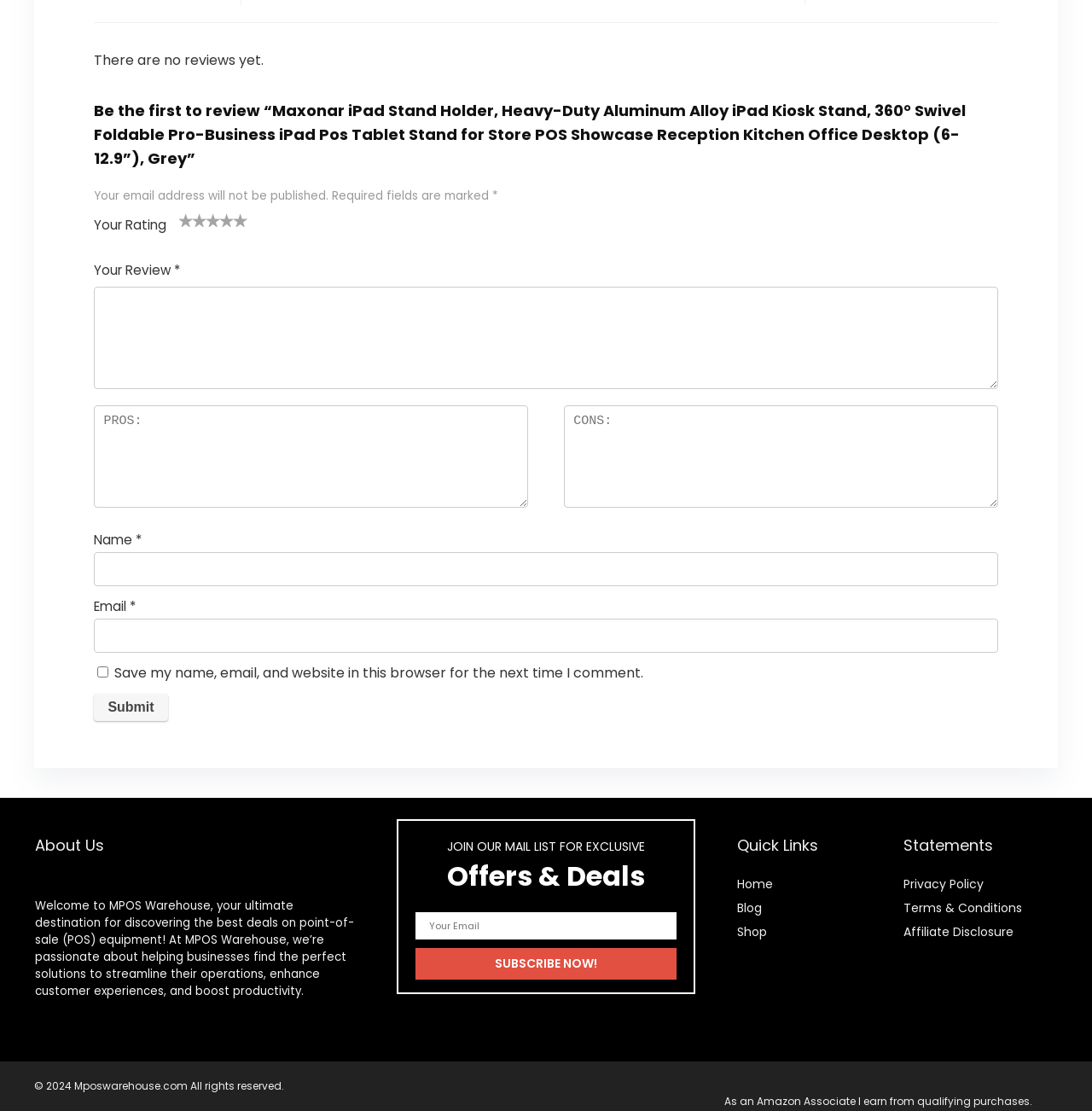What can users do with their email address?
Please utilize the information in the image to give a detailed response to the question.

Users have the option to save their email address, along with their name and website, in the browser for the next time they comment, making it easier for them to leave reviews or comments in the future.